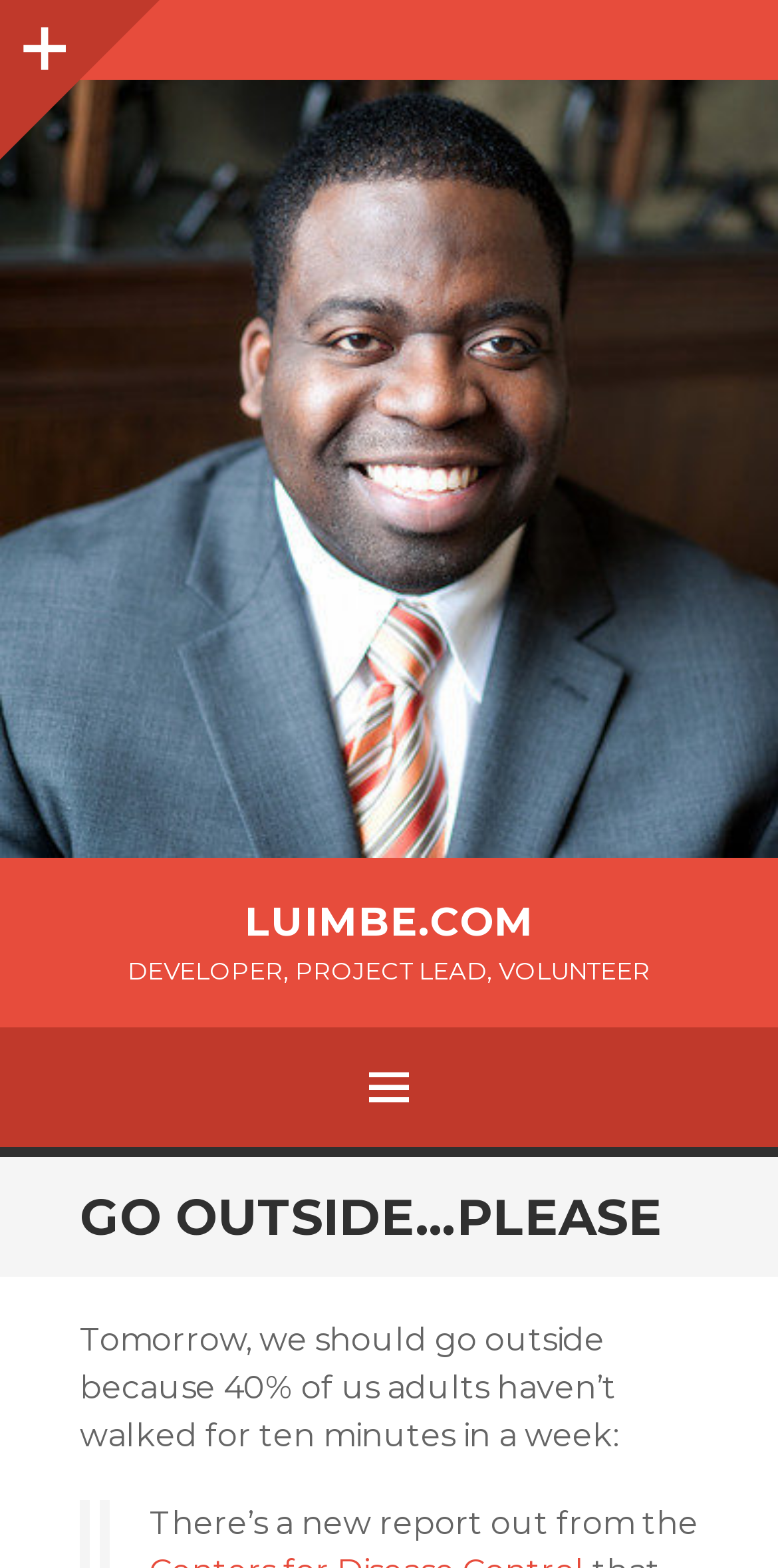Using the image as a reference, answer the following question in as much detail as possible:
What percentage of adults haven't walked for ten minutes in a week?

The percentage of adults who haven't walked for ten minutes in a week can be found in the text on the webpage, which states '40% of us adults haven’t walked for ten minutes in a week'.